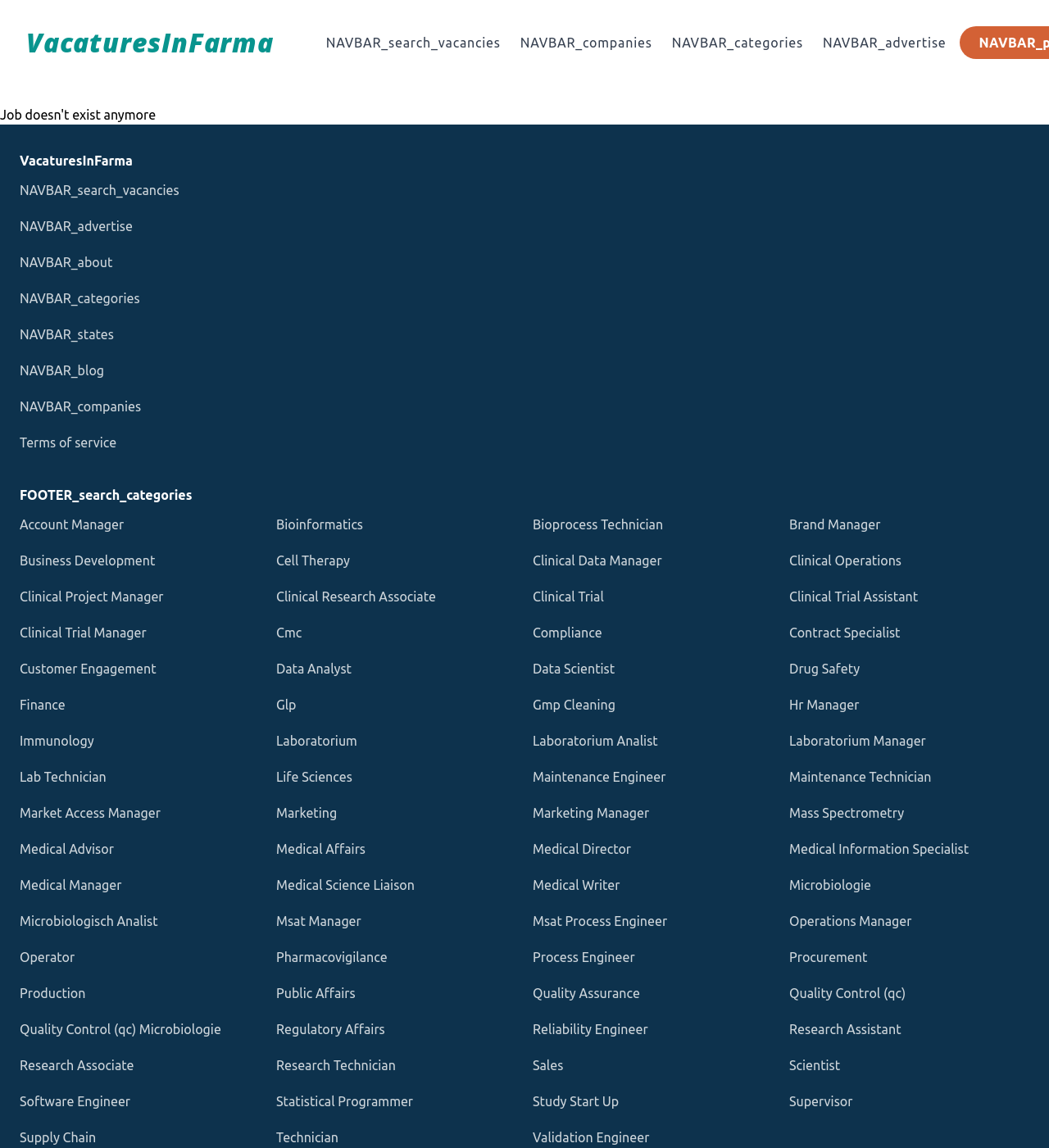Provide the bounding box coordinates of the HTML element described as: "Medical Director". The bounding box coordinates should be four float numbers between 0 and 1, i.e., [left, top, right, bottom].

[0.508, 0.731, 0.737, 0.748]